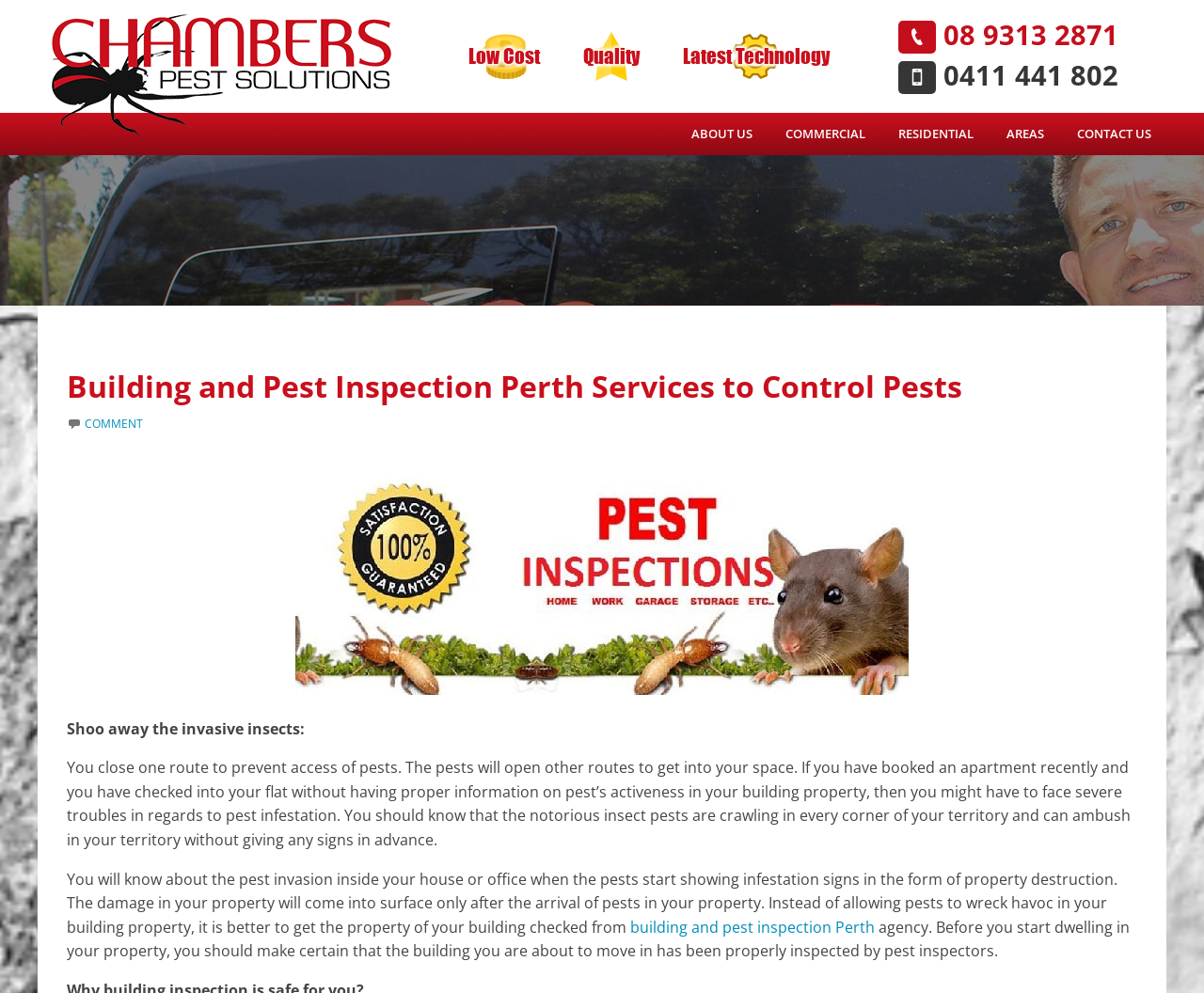Determine the bounding box coordinates for the area that should be clicked to carry out the following instruction: "View Shredder Machine".

None